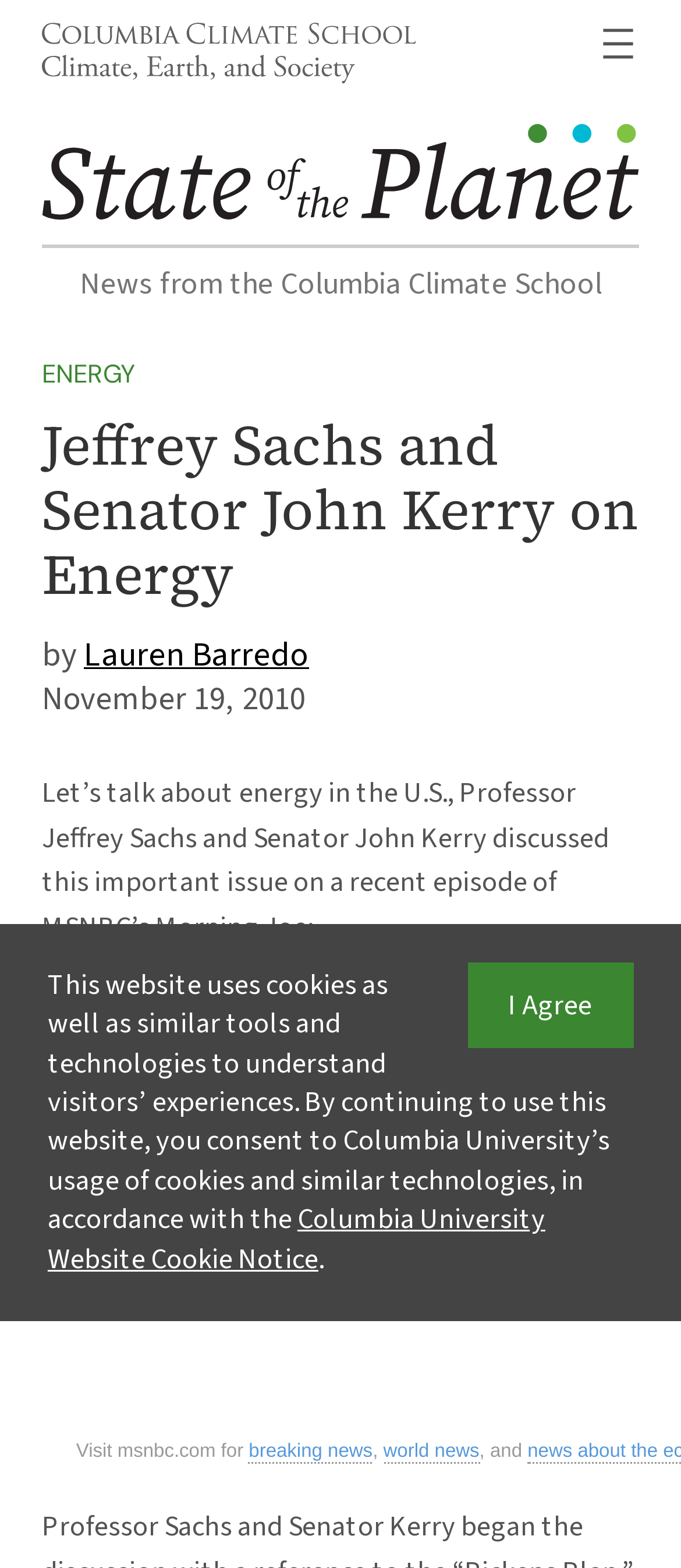Describe all visible elements and their arrangement on the webpage.

The webpage appears to be an article or blog post from the Columbia Climate School, with a focus on energy and sustainability. At the top of the page, there is a figure with a link to the Columbia Climate School, accompanied by an image. To the right of this, there is a navigation menu with an "Open menu" button.

Below this, there is a link to "State of the Planet" with an accompanying image. A horizontal separator line follows, separating the top section from the main content.

The main content begins with a heading that reads "Jeffrey Sachs and Senator John Kerry on Energy". Below this, there is a subheading that says "News from the Columbia Climate School". The article then proceeds to discuss a conversation between Professor Jeffrey Sachs and Senator John Kerry on energy, with a link to the author, Lauren Barredo.

The article text is divided into paragraphs, with a timestamp indicating that the article was published on November 19, 2010. The text discusses the conversation between Sachs and Kerry, and provides a link to MSNBC's Morning Joe, where the conversation took place.

At the bottom of the page, there are links to MSNBC's website for breaking news, world news, and other topics. There is also a notice about the website's use of cookies, with a button to learn more about Columbia University's cookie policy.

Throughout the page, there are several images, including the Columbia Climate School logo, the State of the Planet image, and an image accompanying the navigation menu. The layout is organized, with clear headings and concise text, making it easy to follow the article's content.